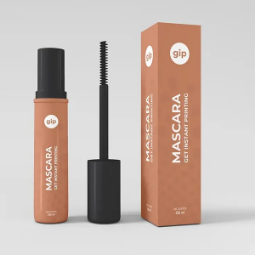Respond with a single word or phrase:
What is the focus of the brand 'gip'?

attractive and functional packaging